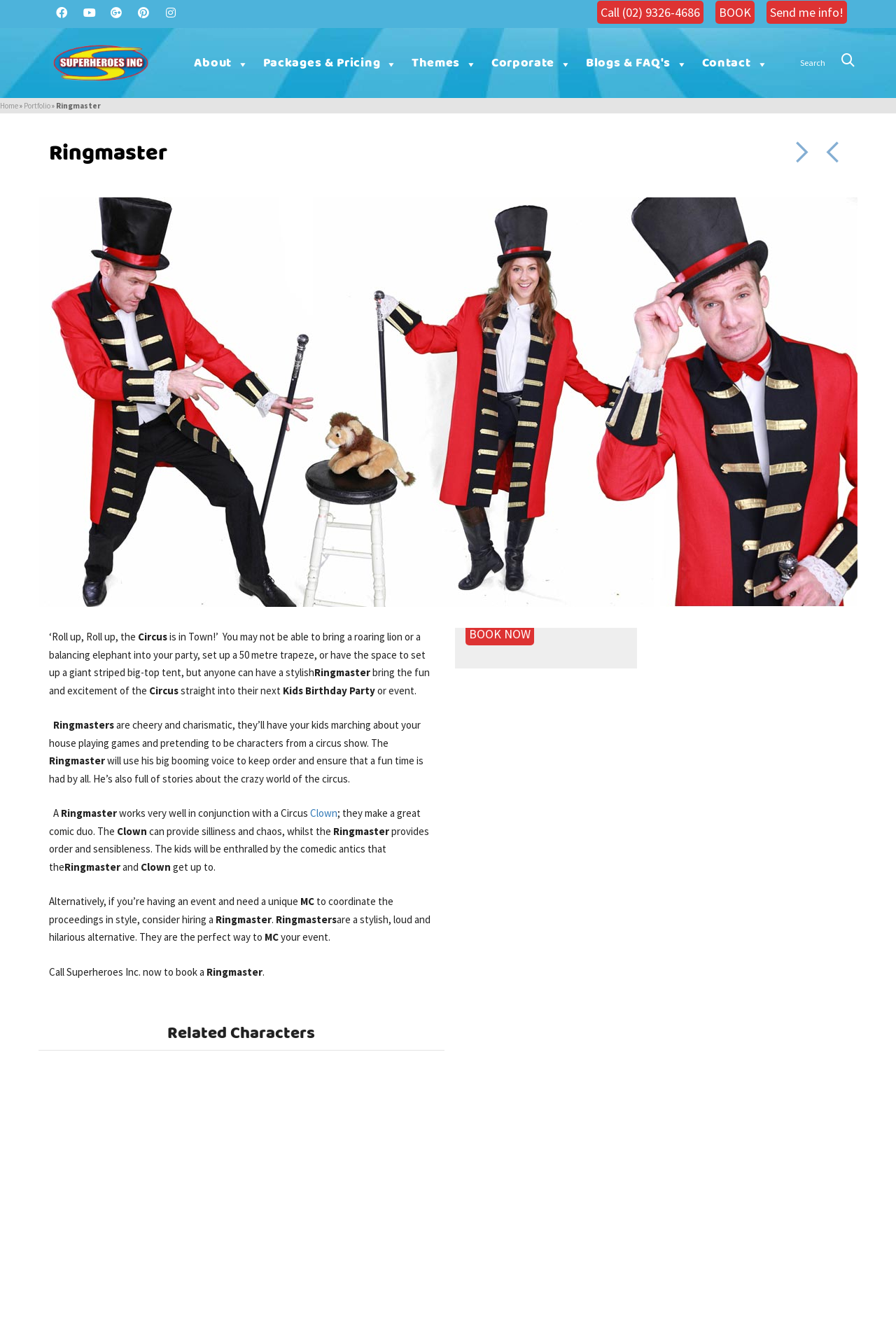Locate the bounding box coordinates of the area where you should click to accomplish the instruction: "Click the 'BOOK' button".

[0.798, 0.001, 0.842, 0.018]